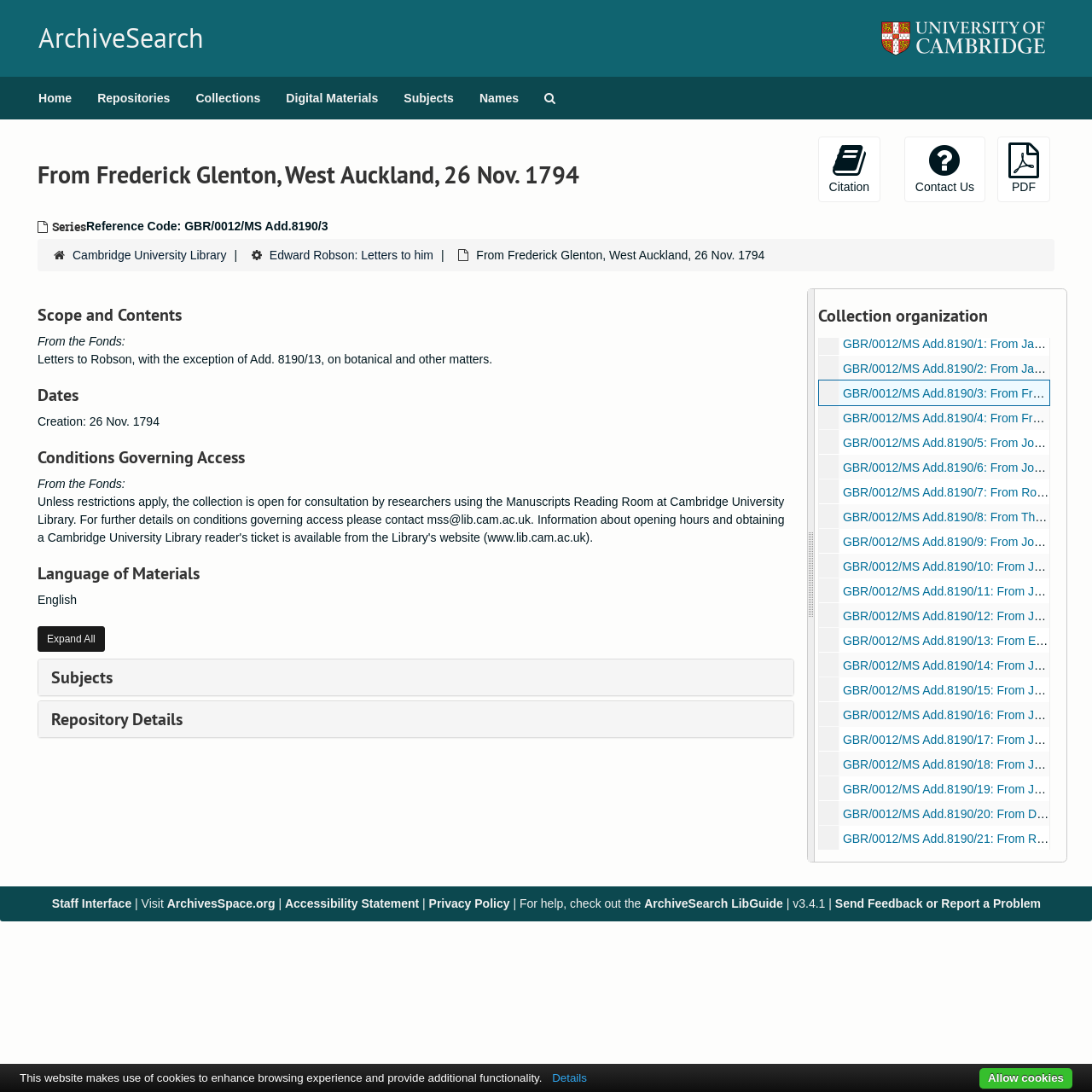Offer a meticulous description of the webpage's structure and content.

This webpage is an archive search page from the University of Cambridge, as indicated by the university's logo at the top right corner. The page is divided into several sections. At the top, there is a navigation bar with links to "Home", "Repositories", "Collections", "Digital Materials", "Subjects", and "Names". Below this, there is a heading "From Frederick Glenton, West Auckland, 26 Nov. 1794" followed by a series of sections providing information about the archive, including "Series", "Reference Code", "Scope and Contents", "Dates", "Conditions Governing Access", "Language of Materials", and "Subjects".

On the right side of the page, there is a column with links to "Citation", "Contact Us", and "PDF" page actions. Below this, there is a hierarchical navigation menu with links to "Cambridge University Library" and "Edward Robson: Letters to him". Further down, there is a section titled "Collection organization" with a list of items from various individuals, including James Bolton, James Donn, and Frederick Glenton.

At the bottom of the page, there are links to "Staff Interface", "ArchivesSpace.org", "Accessibility Statement", "Privacy Policy", and "ArchiveSearch LibGuide". There is also a message about the use of cookies on the website and options to "Allow cookies" or view "Details".